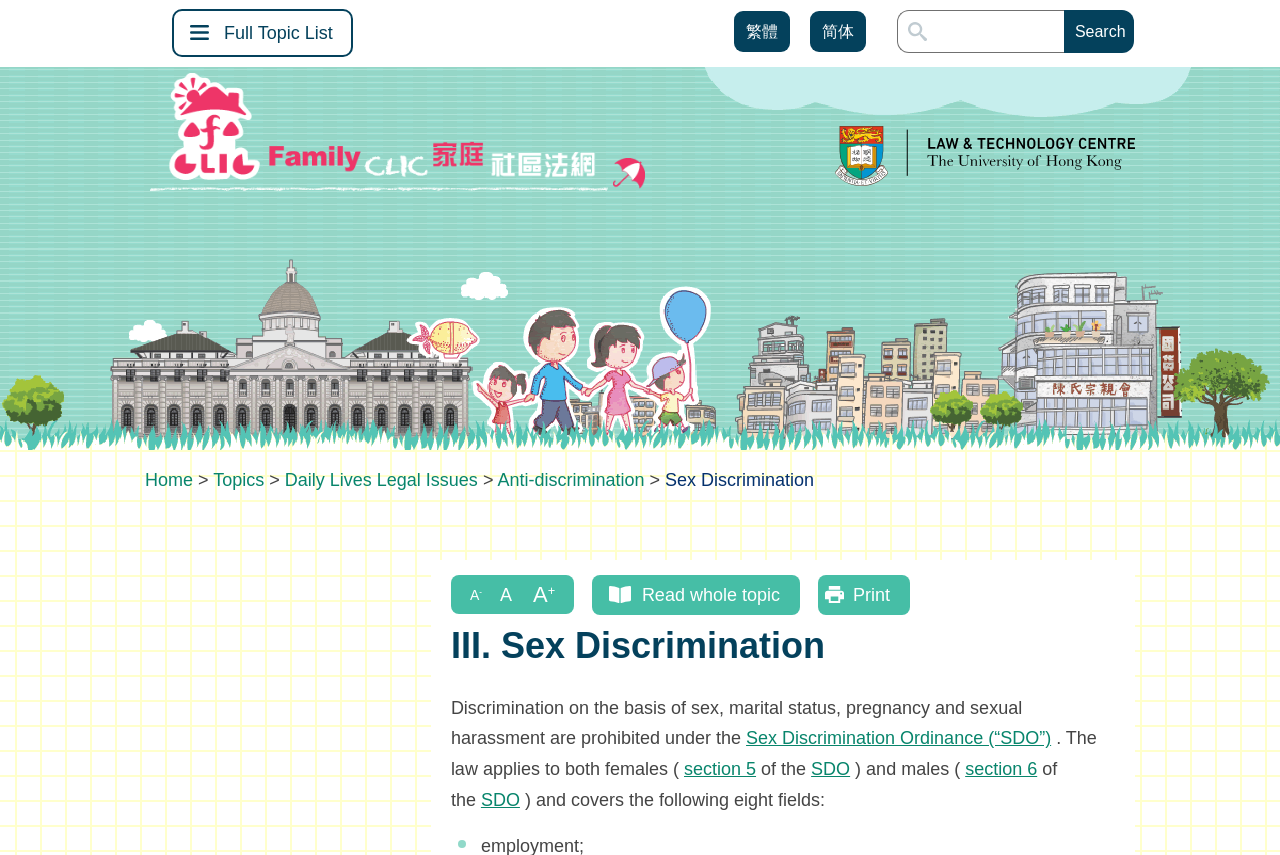Please provide a detailed answer to the question below by examining the image:
What is the main topic of this webpage?

Based on the webpage structure and content, I can see that the main topic is Sex Discrimination, which is also highlighted in the title 'Sex Discrimination - Family CLIC' and further elaborated in the content section.